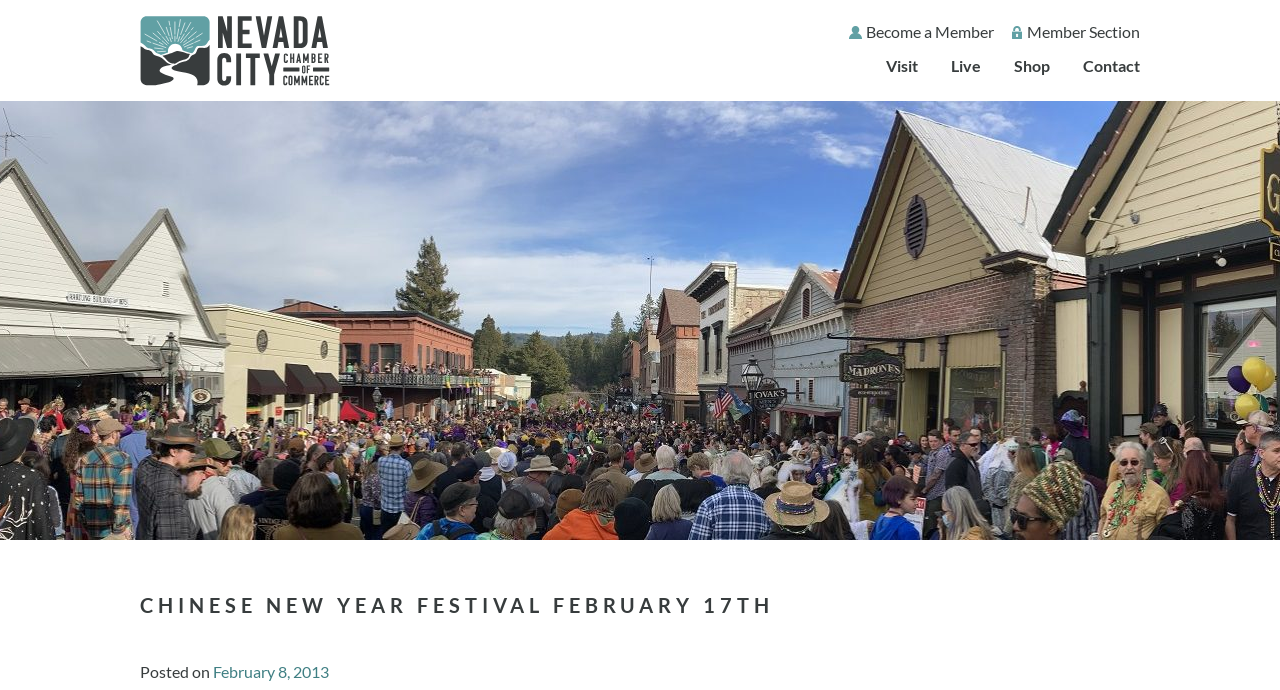Answer the question briefly using a single word or phrase: 
What are the main categories on the top navigation bar?

Visit, Live, Shop